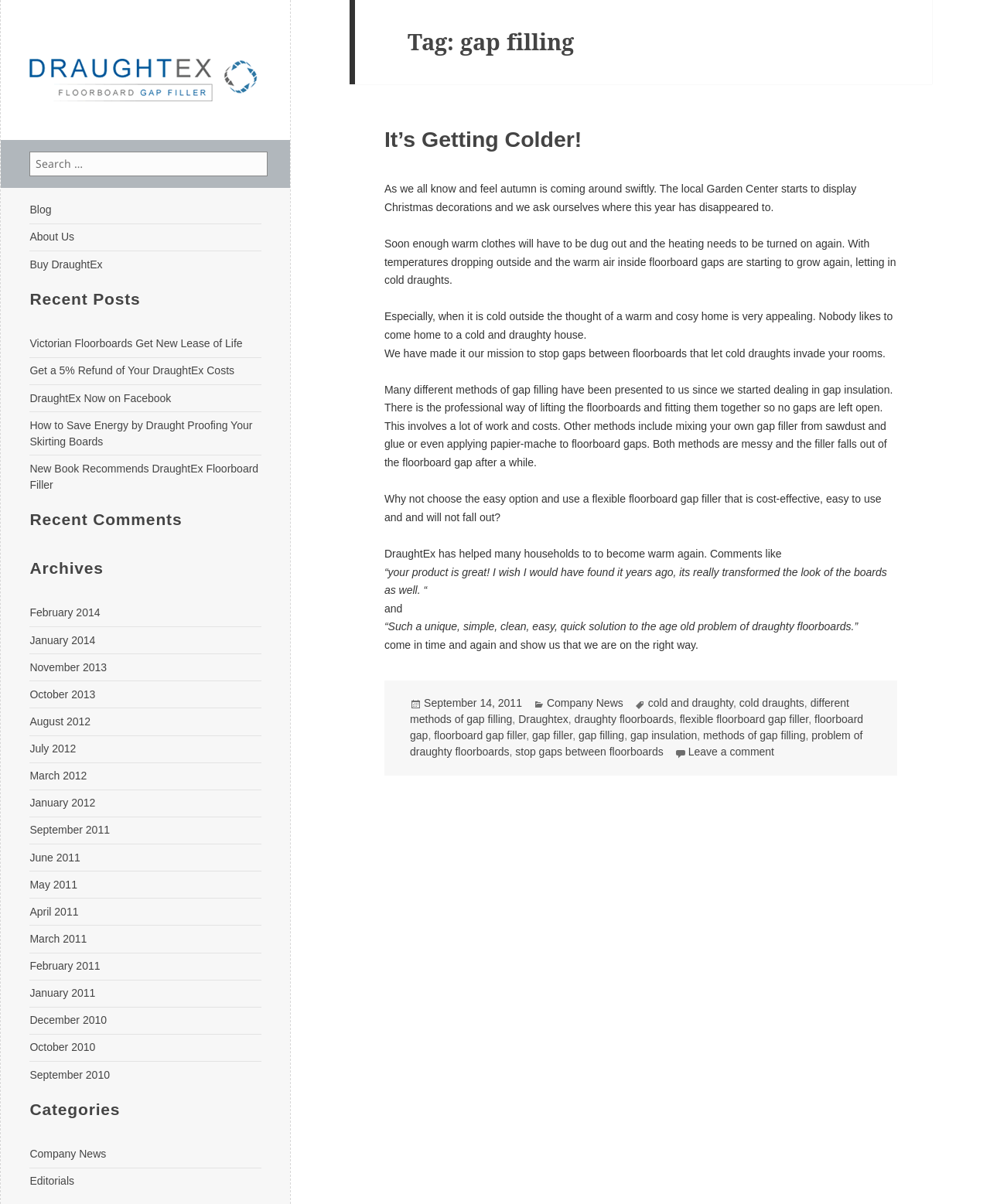Locate the bounding box coordinates of the element's region that should be clicked to carry out the following instruction: "click the 'TERRAZZO SINK S500X380.2003.C1' image". The coordinates need to be four float numbers between 0 and 1, i.e., [left, top, right, bottom].

None